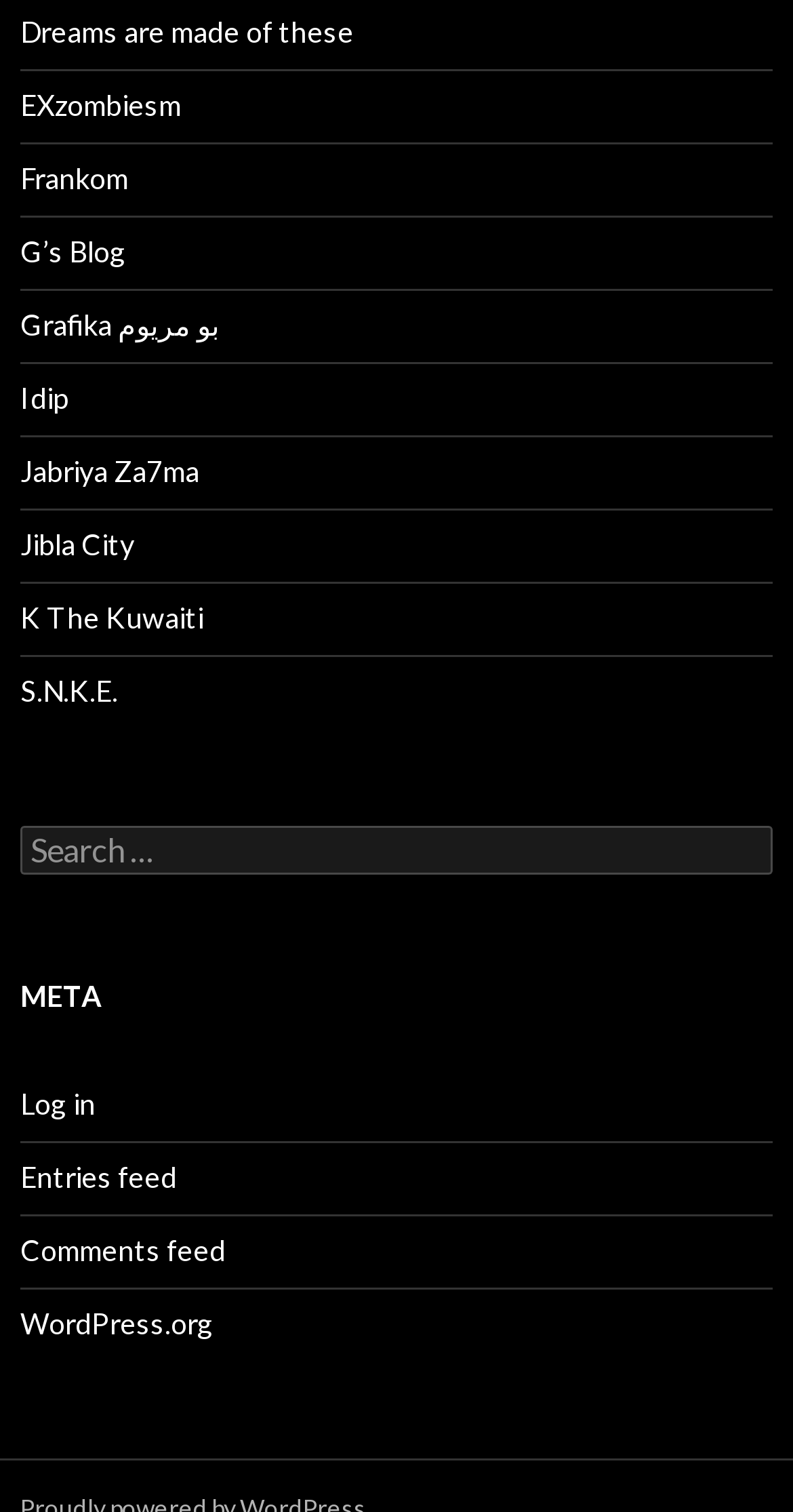Please find the bounding box coordinates of the element that you should click to achieve the following instruction: "Browse other topics in How do I...?". The coordinates should be presented as four float numbers between 0 and 1: [left, top, right, bottom].

None